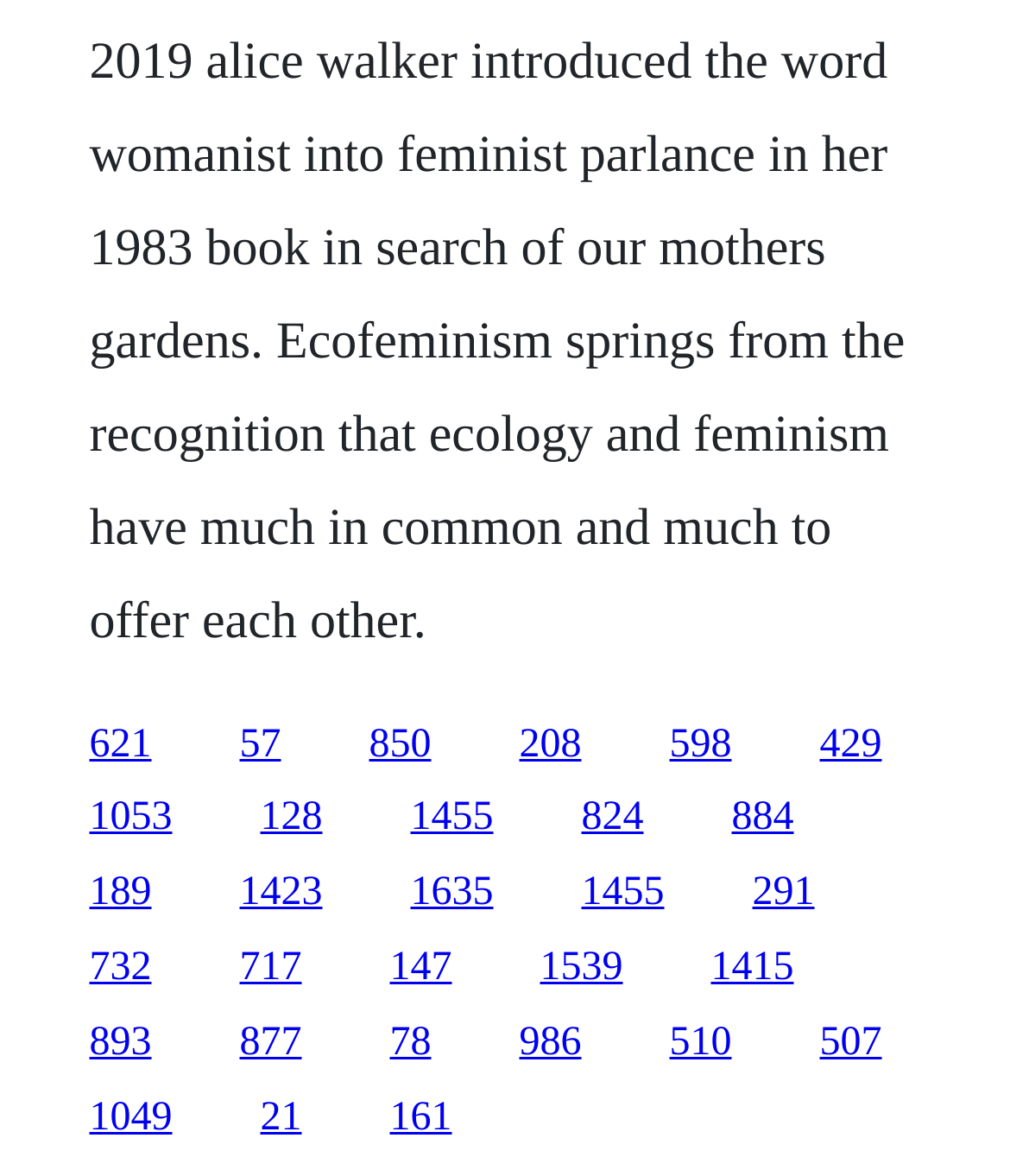Determine the bounding box for the described UI element: "717".

[0.237, 0.804, 0.299, 0.841]